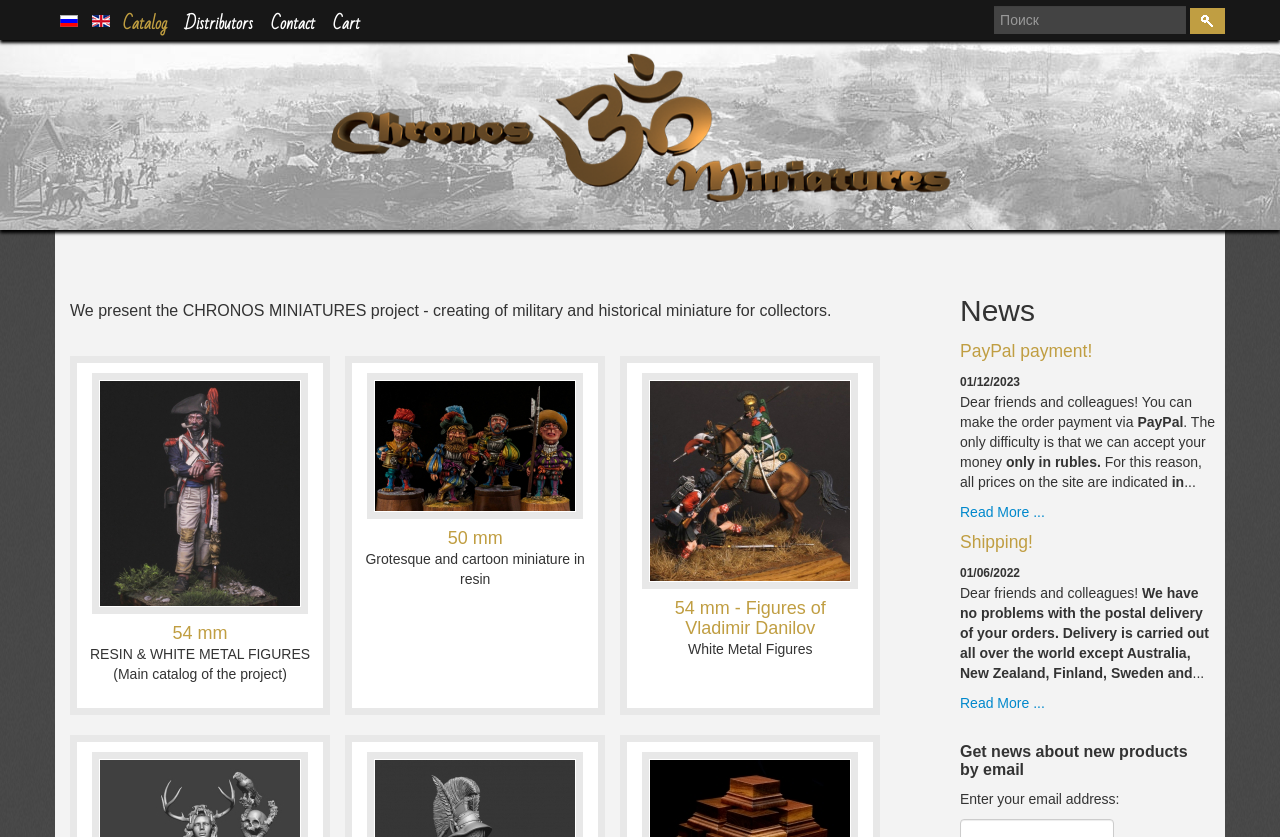Please determine the bounding box coordinates of the element to click on in order to accomplish the following task: "View 54 mm miniatures". Ensure the coordinates are four float numbers ranging from 0 to 1, i.e., [left, top, right, bottom].

[0.072, 0.579, 0.241, 0.598]